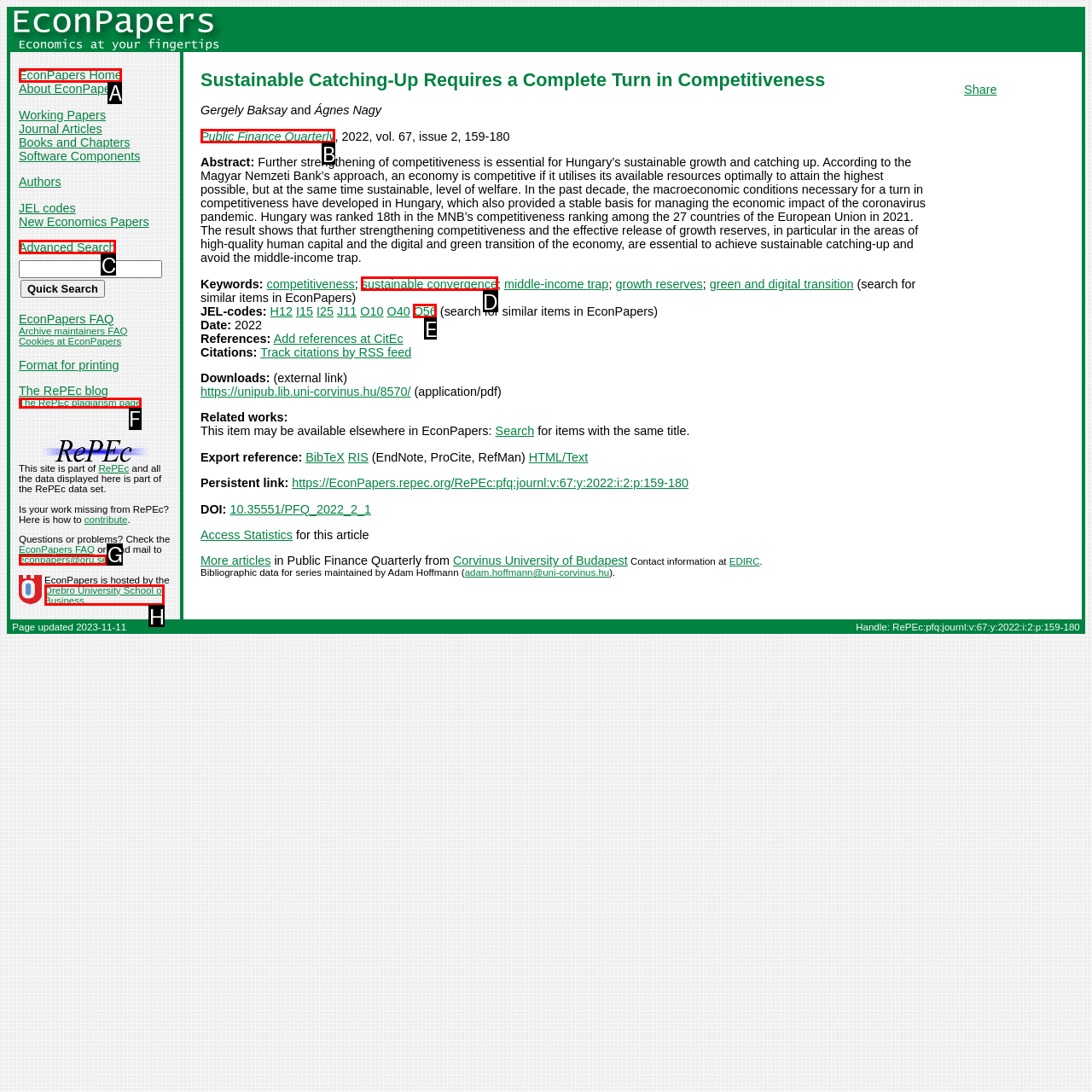Match the following description to a UI element: Advanced Search
Provide the letter of the matching option directly.

C